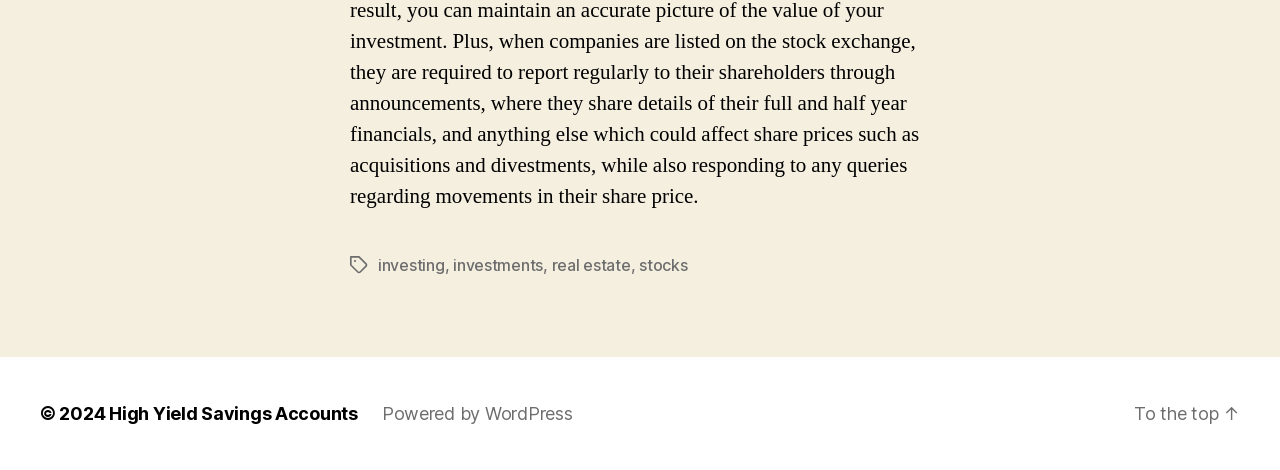Given the description: "Powered by WordPress", determine the bounding box coordinates of the UI element. The coordinates should be formatted as four float numbers between 0 and 1, [left, top, right, bottom].

[0.298, 0.858, 0.447, 0.902]